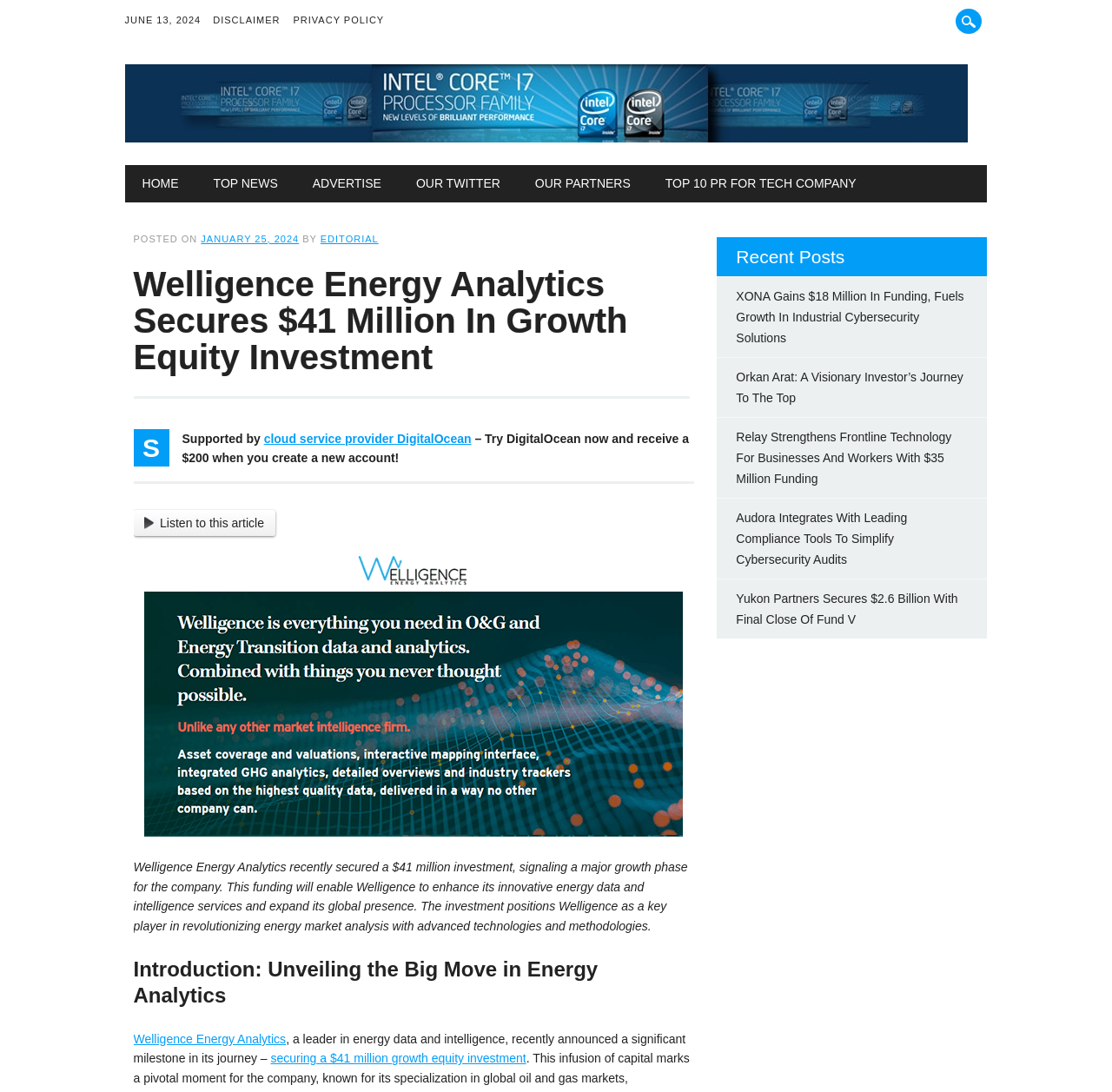How many links are in the main menu?
Analyze the image and provide a thorough answer to the question.

I counted the number of link elements under the heading element with the text 'Main menu' and found 6 links: 'HOME', 'TOP NEWS', 'ADVERTISE', 'OUR TWITTER', 'OUR PARTNERS', and 'TOP 10 PR FOR TECH COMPANY'.